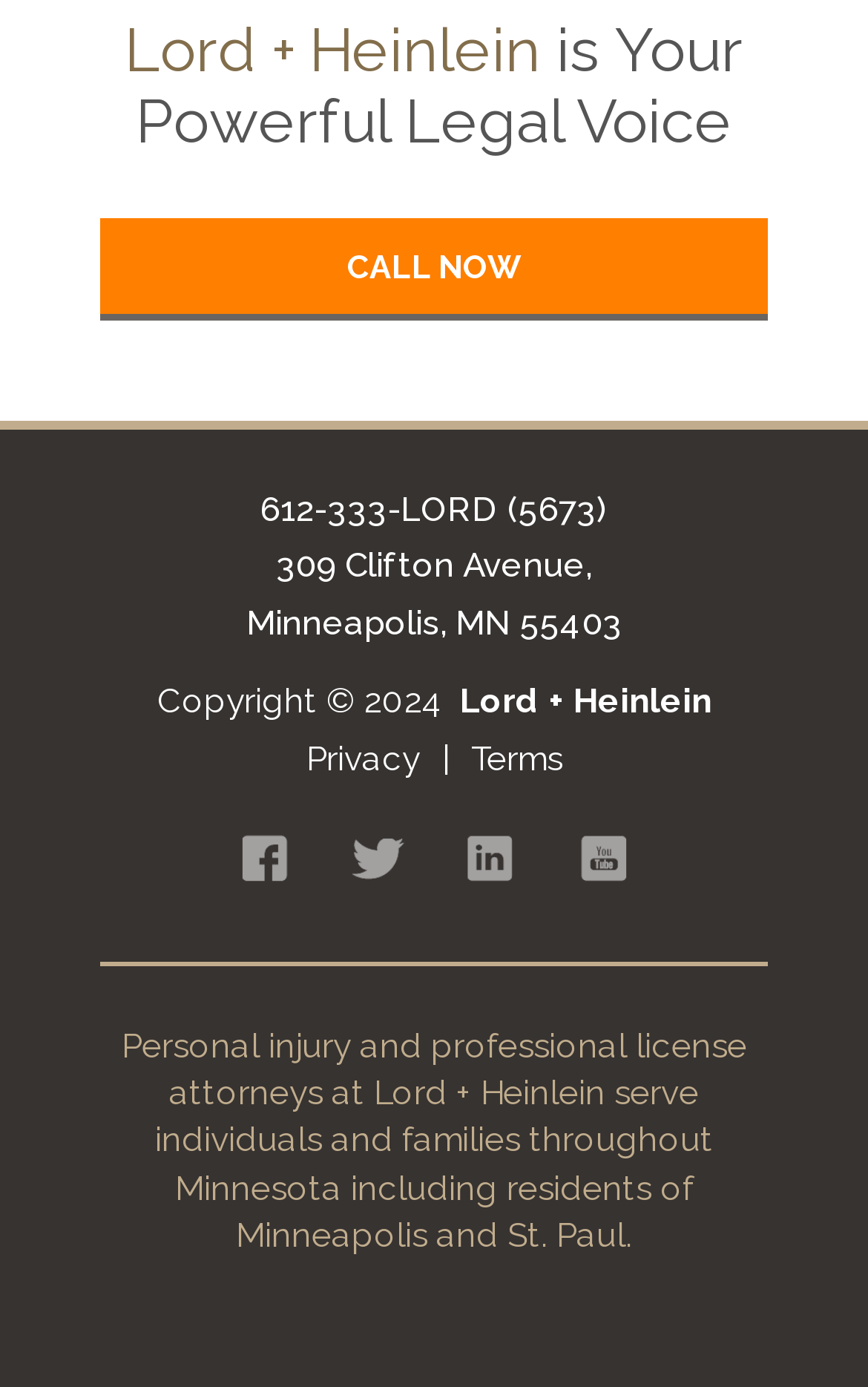Refer to the image and provide an in-depth answer to the question:
What is the address of the law firm?

The address of the law firm is located below the phone number, and it includes the street address, city, state, and zip code.